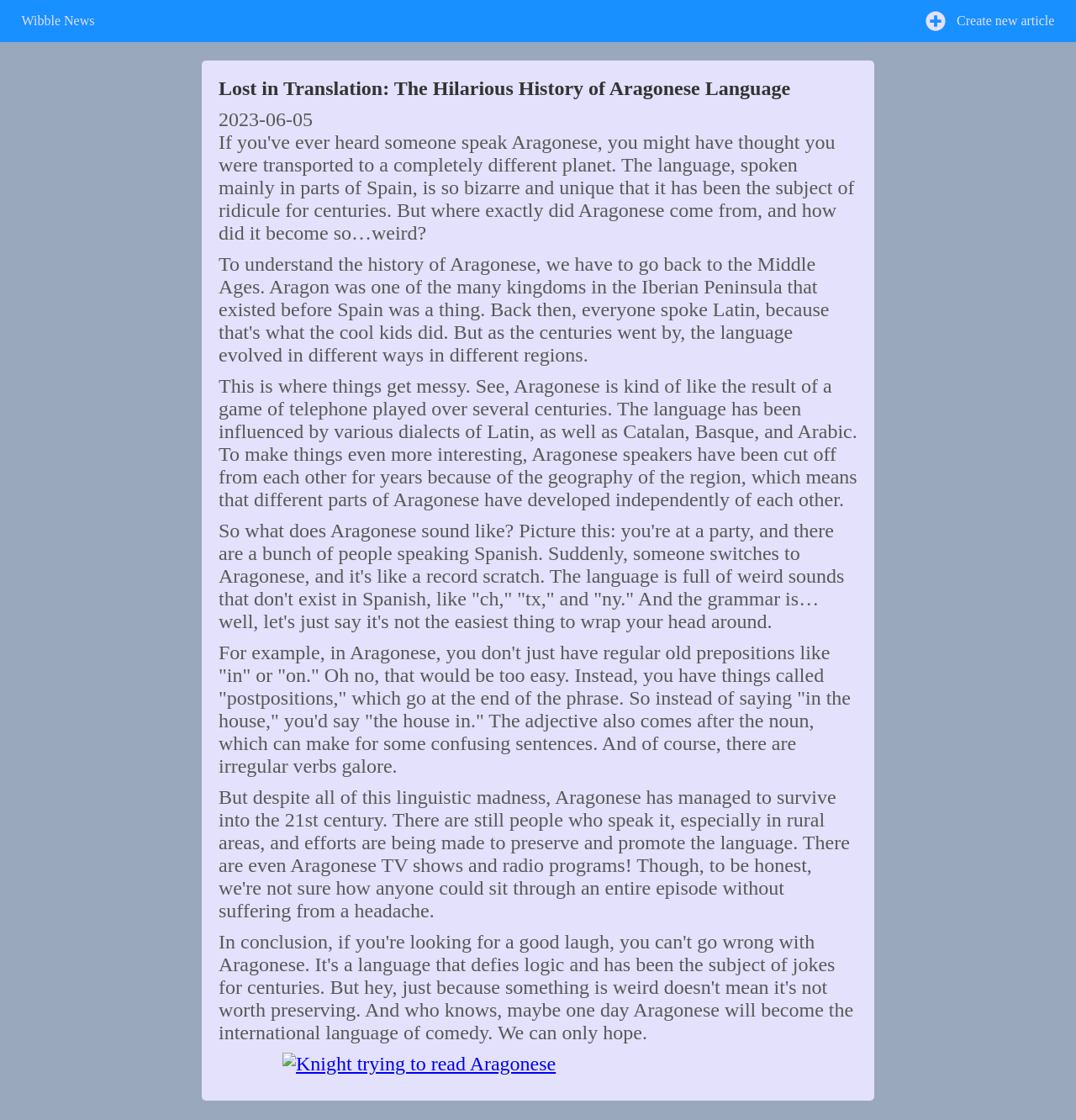Generate a comprehensive description of the contents of the webpage.

The webpage is an article about the history of the Aragonese language, with a humorous tone. At the top, there is a navigation bar with two links: "Wibble News" on the left and "Create new article" on the right, accompanied by a small image. 

Below the navigation bar, the main article section takes up most of the page. The article title, "Lost in Translation: The Hilarious History of Aragonese Language", is prominently displayed at the top of this section. Next to the title, there is a timestamp indicating the article's publication date, "2023-06-05".

The article itself is divided into several paragraphs of text, which describe the origins and characteristics of the Aragonese language in an entertaining way. The text explains how the language has been influenced by various dialects and languages, and how its unique features, such as unusual sounds and grammar, set it apart from other languages.

Towards the bottom of the article, there is a link with an accompanying image, "Knight trying to read Aragonese", which likely adds a humorous touch to the article. Overall, the webpage is a lighthearted and engaging exploration of the Aragonese language.